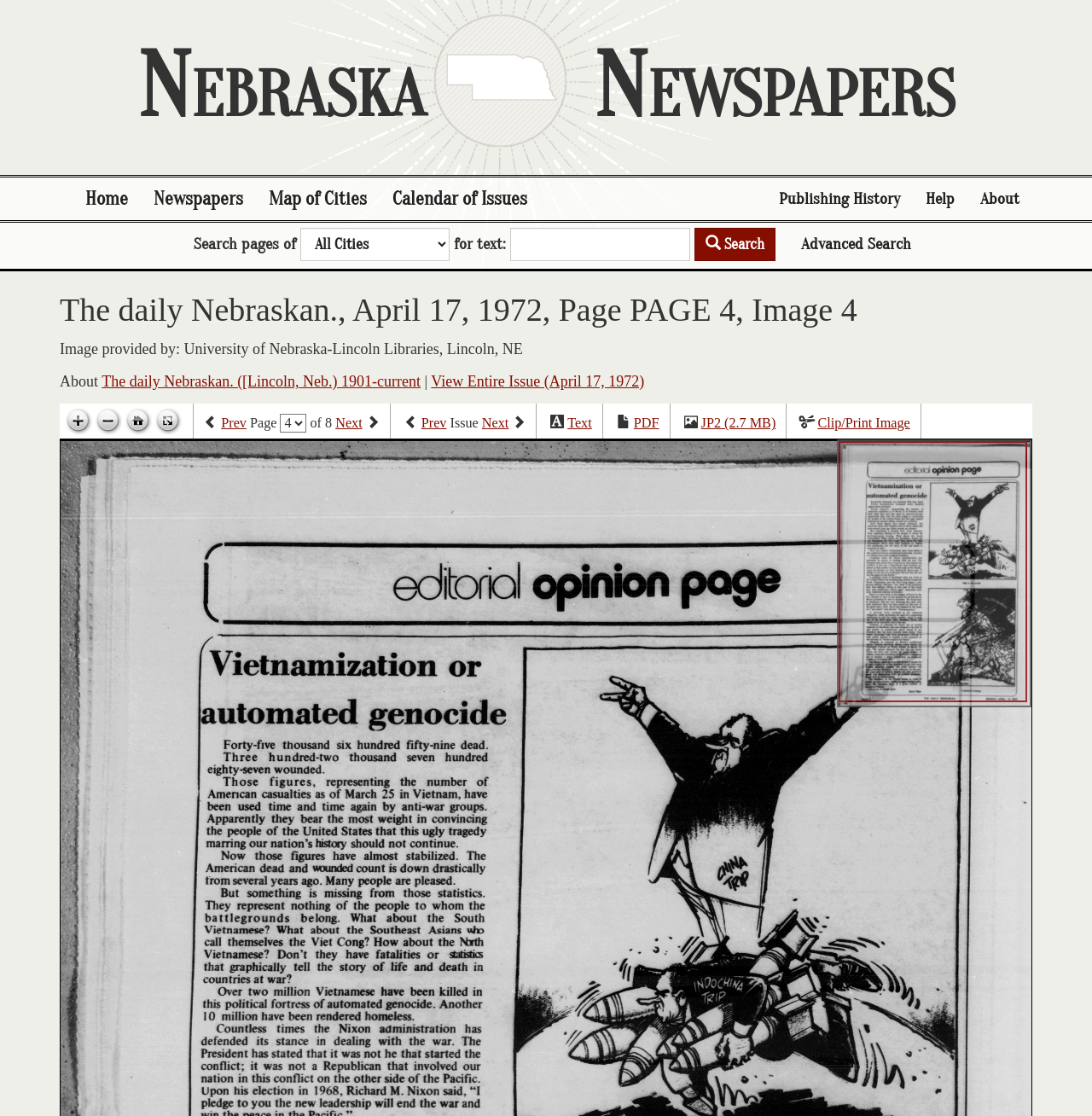What is the total number of pages in the newspaper issue?
Using the image, provide a concise answer in one word or a short phrase.

8